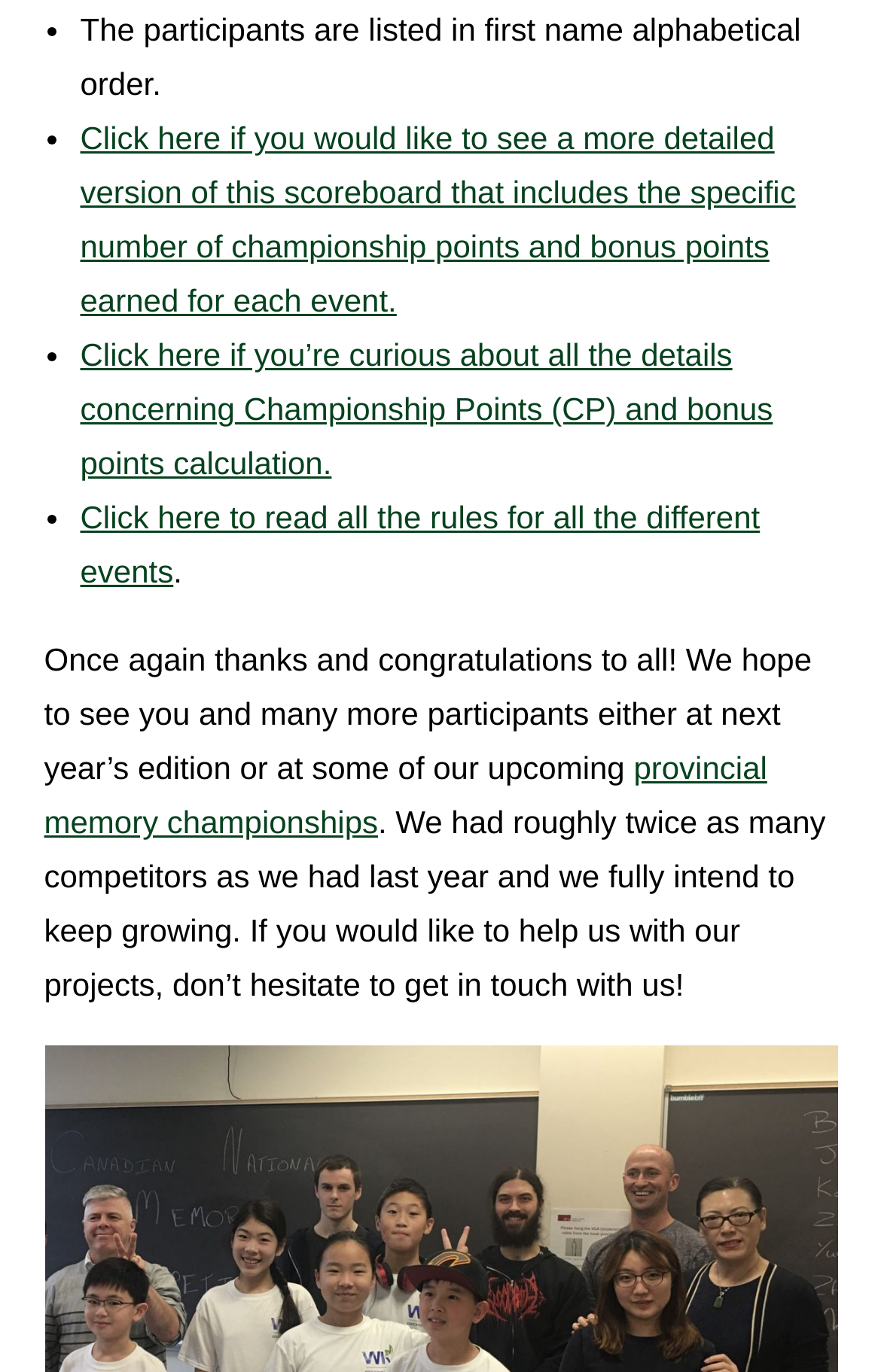How many times did the number of competitors increase compared to last year? Examine the screenshot and reply using just one word or a brief phrase.

Twice